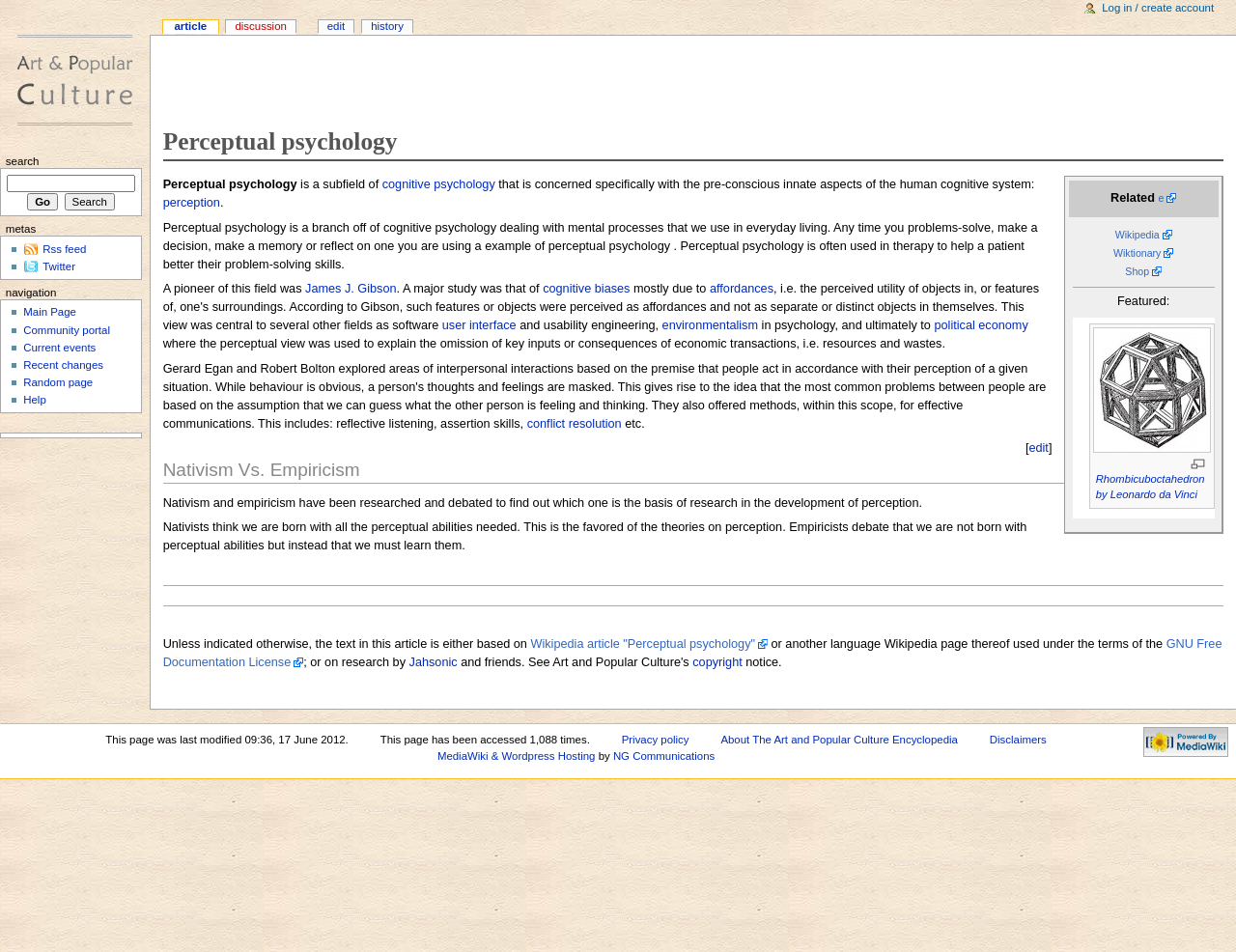Identify the bounding box coordinates of the region that needs to be clicked to carry out this instruction: "Click the link to Wikipedia". Provide these coordinates as four float numbers ranging from 0 to 1, i.e., [left, top, right, bottom].

[0.902, 0.24, 0.948, 0.252]